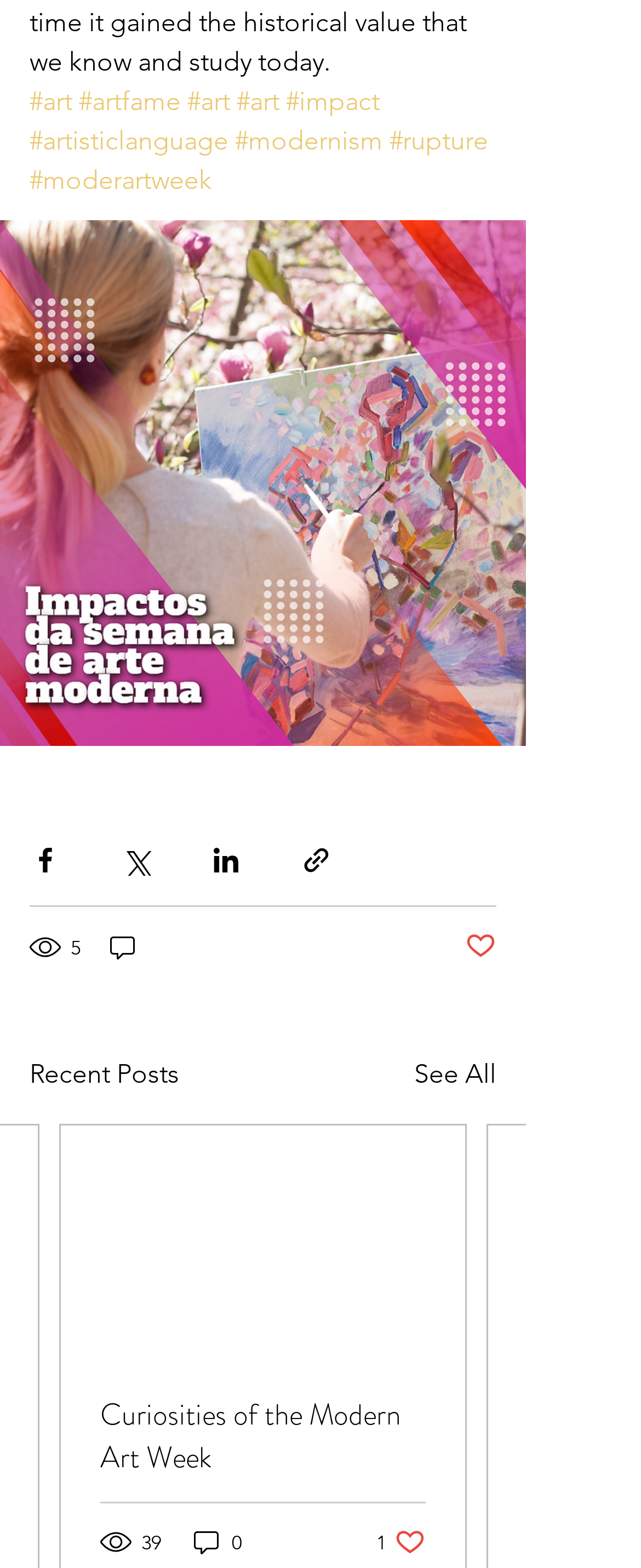Locate the coordinates of the bounding box for the clickable region that fulfills this instruction: "View the 'Curiosities of the Modern Art Week' post".

[0.156, 0.888, 0.664, 0.943]